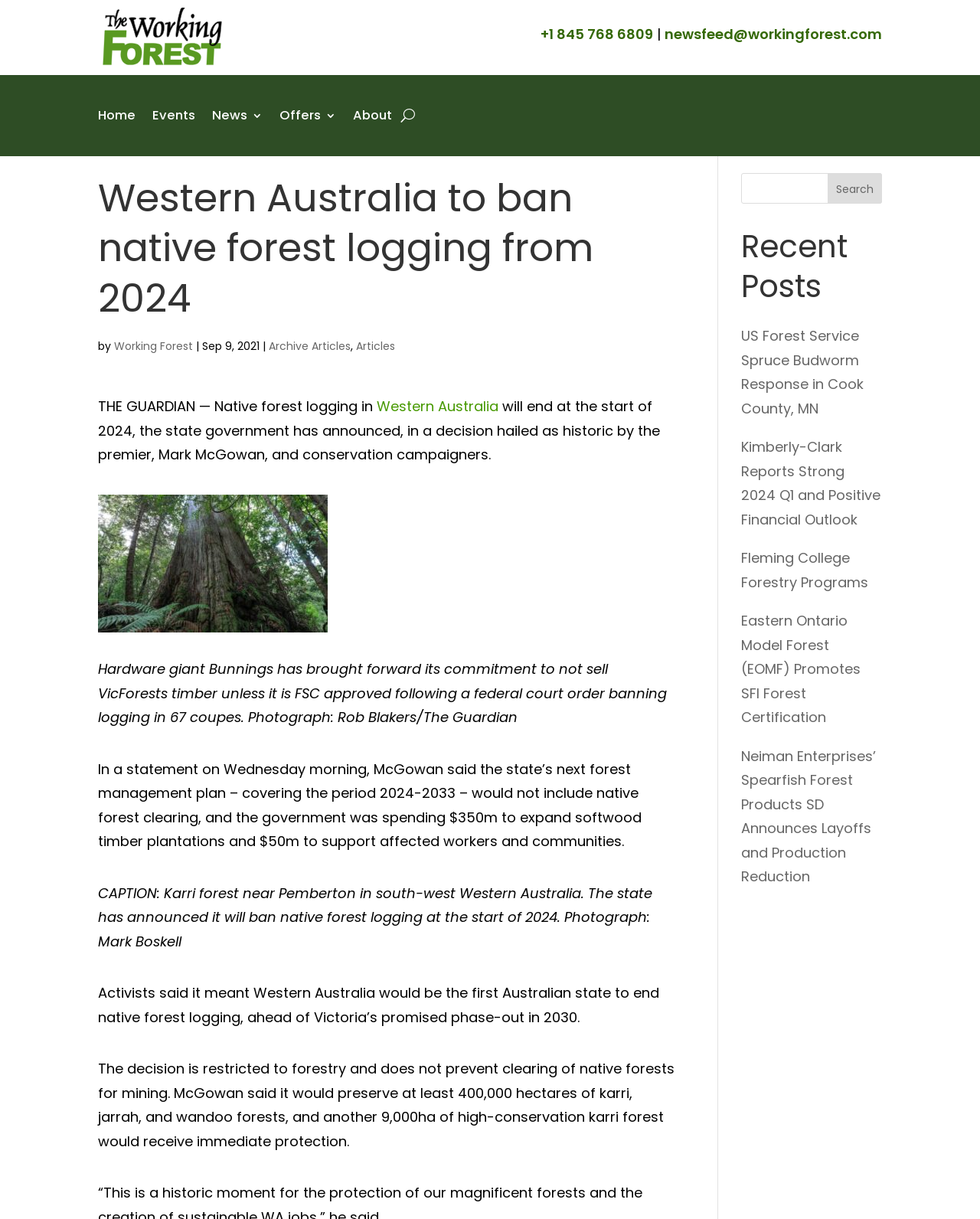Determine the bounding box coordinates for the clickable element to execute this instruction: "Read the 'Western Australia to ban native forest logging from 2024' article". Provide the coordinates as four float numbers between 0 and 1, i.e., [left, top, right, bottom].

[0.1, 0.142, 0.689, 0.272]